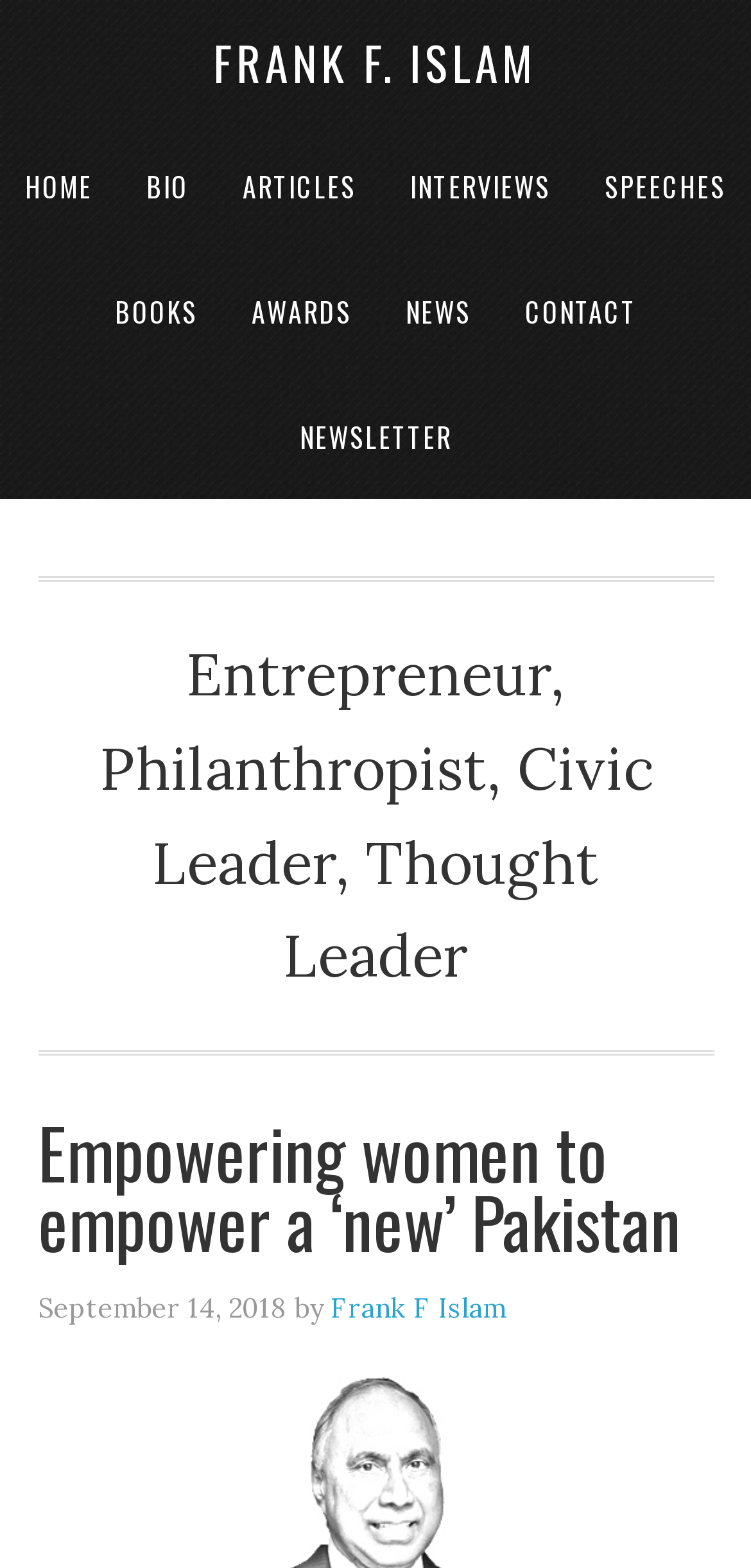Answer briefly with one word or phrase:
Who is the author of the article?

Frank F Islam